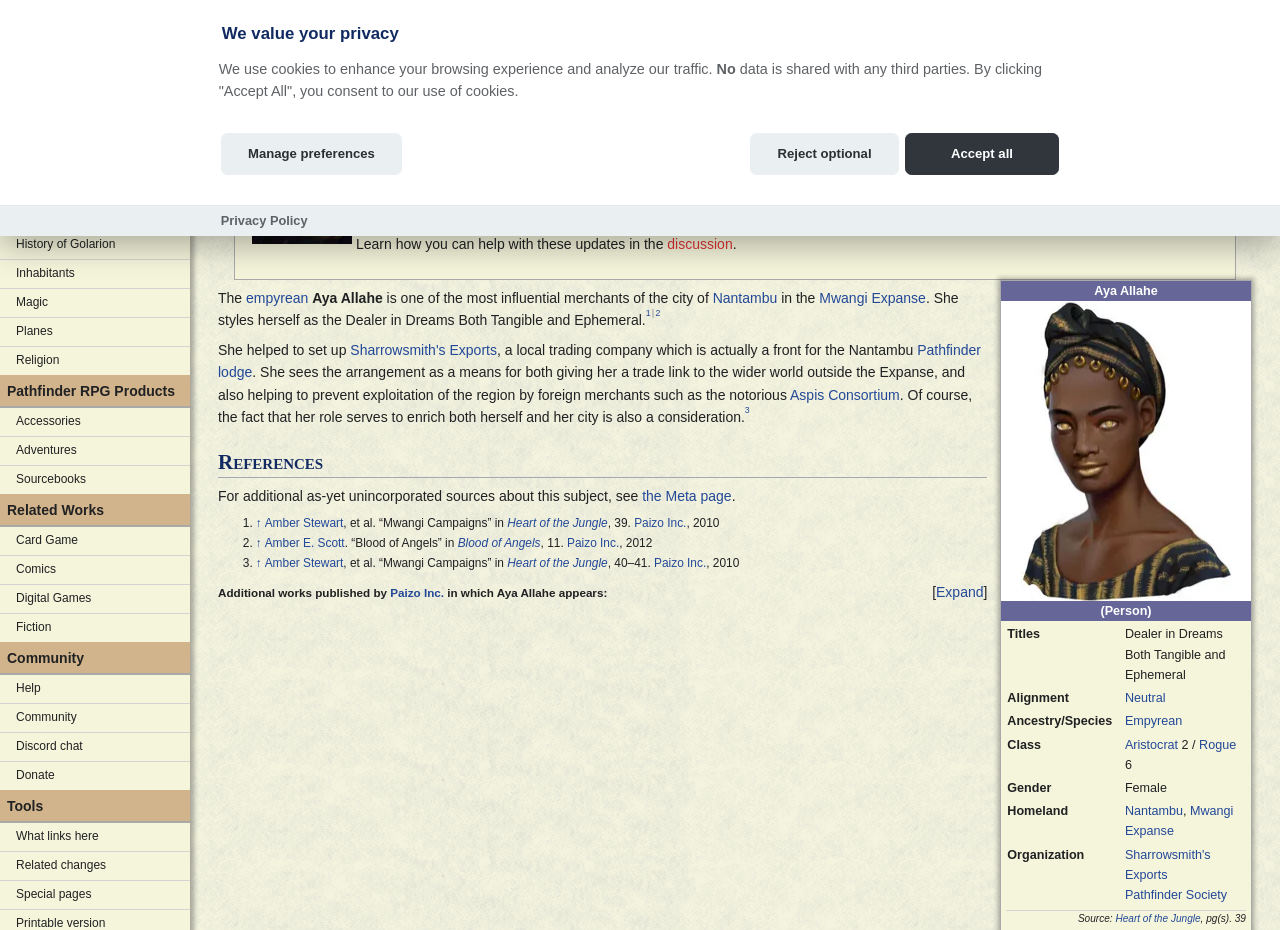Generate a thorough description of the webpage.

The webpage is about Aya Allahe, a character in the PathfinderWiki universe. At the top, there is a search bar and a navigation menu with links to various sections, including Personal tools, Navigation, and Tools. Below the search bar, there is a header with the title "Aya Allahe" and a navigation menu with links to related pages, such as Page, Discussion, and Meta.

The main content of the page is divided into two columns. The left column contains a table with information about Aya Allahe, including a brief description, titles, alignment, ancestry, class, gender, and homeland. The right column contains a longer description of Aya Allahe, including a paragraph about recent canon updates and a link to a discussion page.

There are several links and images throughout the page, including a link to the PathfinderWiki homepage, images of Aya Allahe, and links to related pages and categories. The page also has a navigation menu at the bottom with links to various sections, including Help, Community, and Tools.

Overall, the page is well-organized and easy to navigate, with clear headings and concise text. The use of tables and columns helps to present the information in a clear and organized manner.